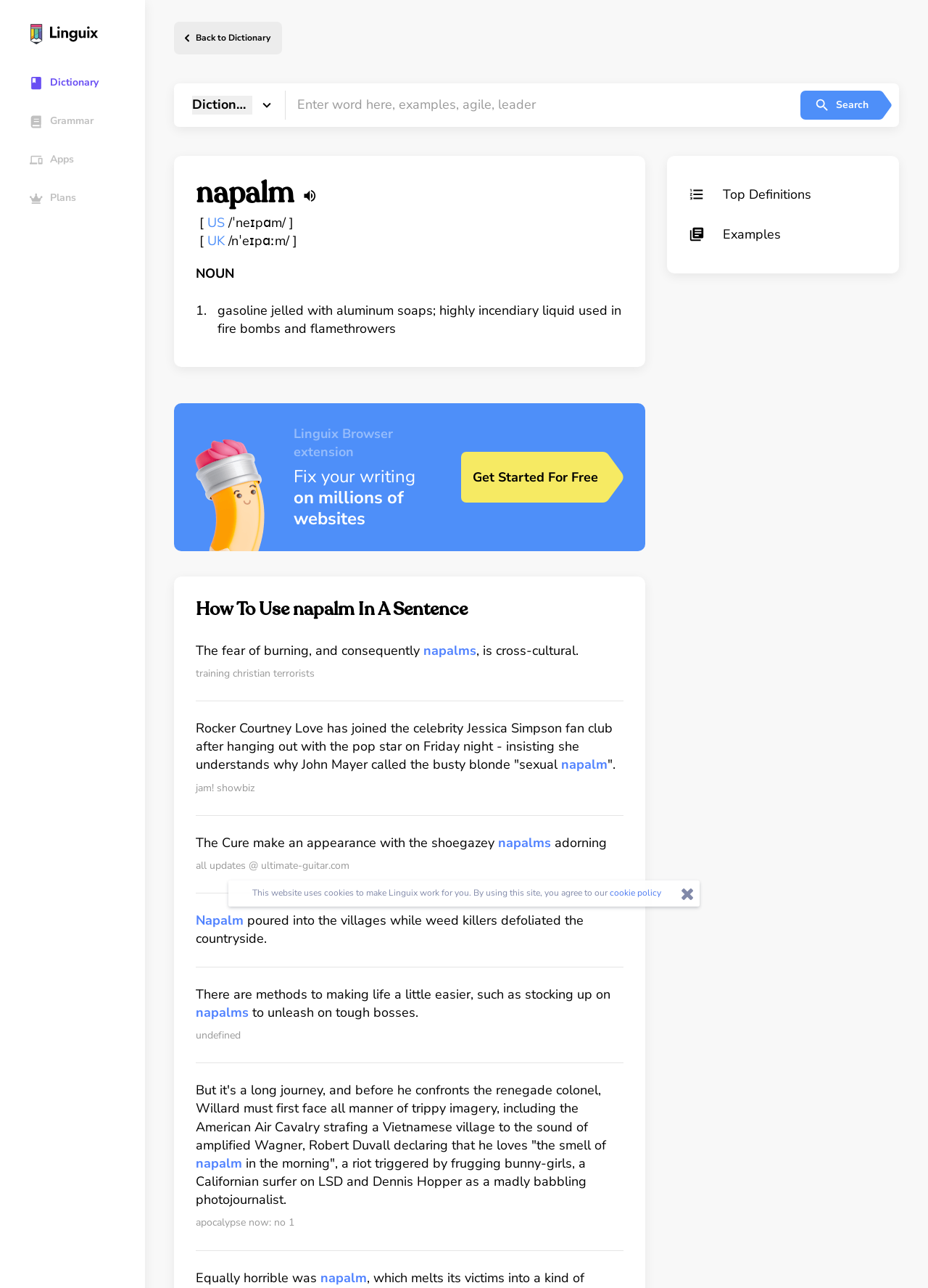Indicate the bounding box coordinates of the clickable region to achieve the following instruction: "Go back to dictionary."

[0.188, 0.017, 0.304, 0.042]